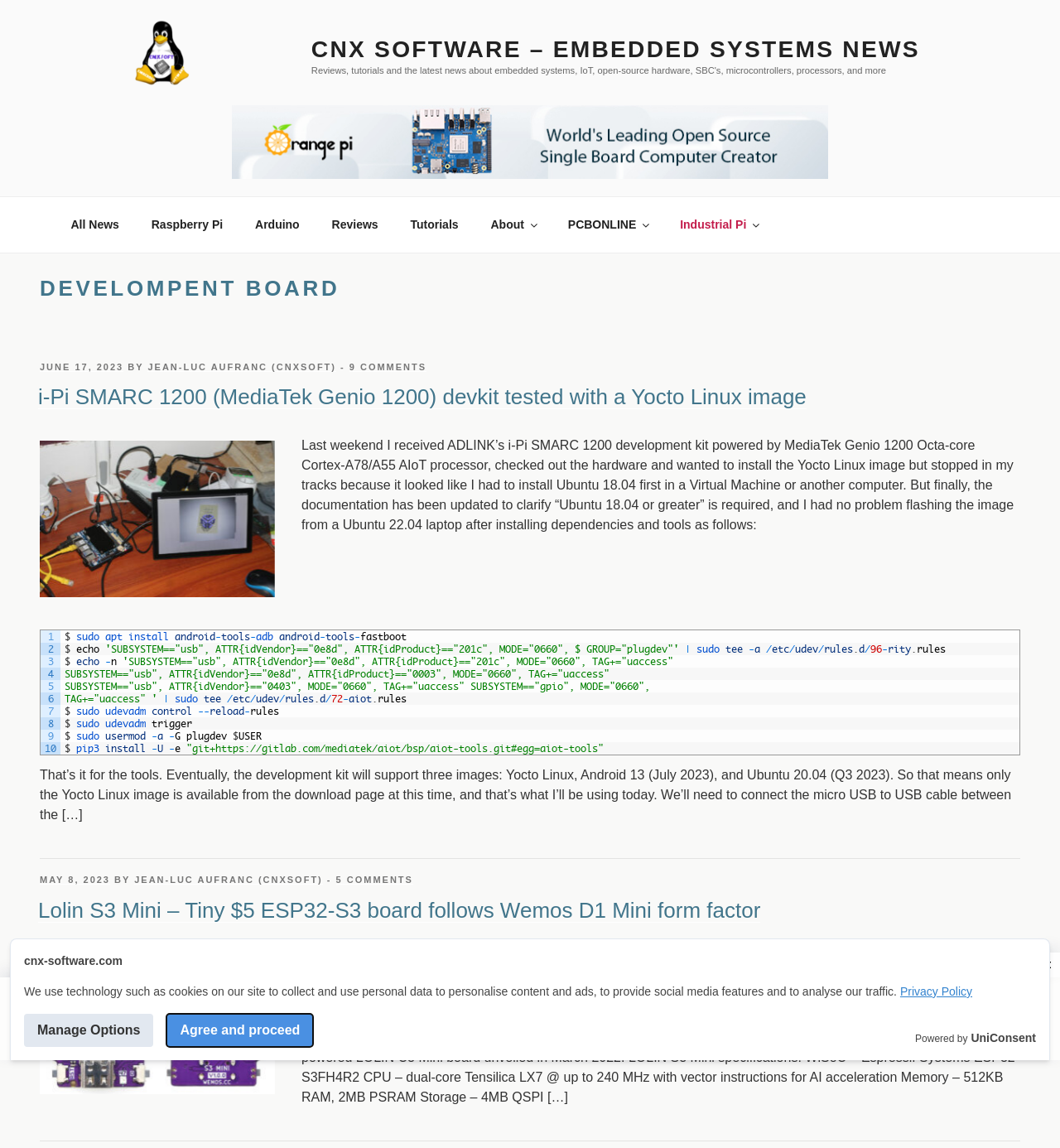What is the name of the website?
Please provide a comprehensive answer based on the information in the image.

I can see that the website has a link 'CNX Software – Embedded Systems News' at the top, which suggests that the name of the website is CNX Software.